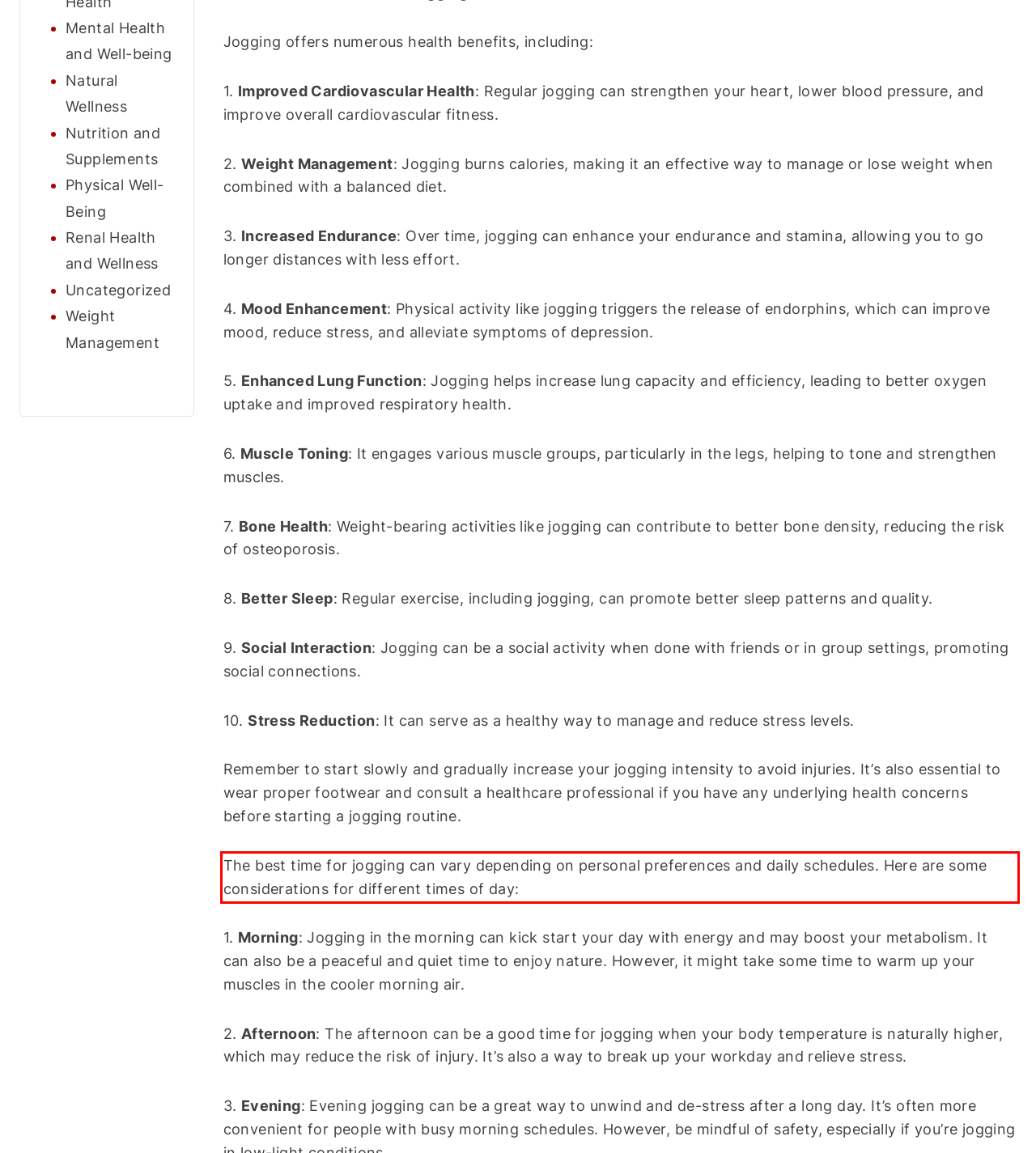You have a screenshot of a webpage with a red bounding box. Use OCR to generate the text contained within this red rectangle.

The best time for jogging can vary depending on personal preferences and daily schedules. Here are some considerations for different times of day: